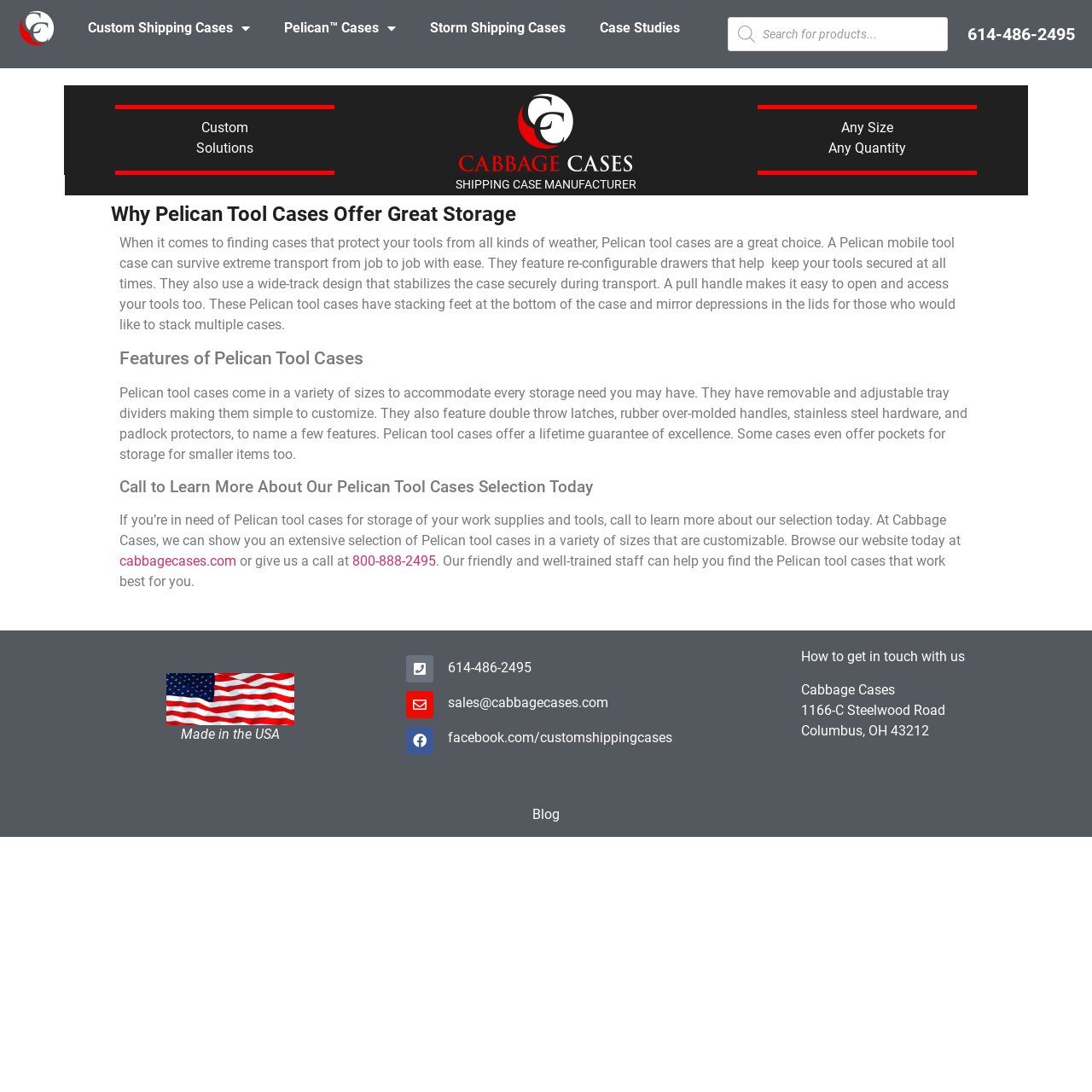What is the guarantee offered by Pelican tool cases?
Please respond to the question with a detailed and thorough explanation.

I found this guarantee by reading the static text element that describes the features of Pelican tool cases, which mentions 'Pelican tool cases offer a lifetime guarantee of excellence'.